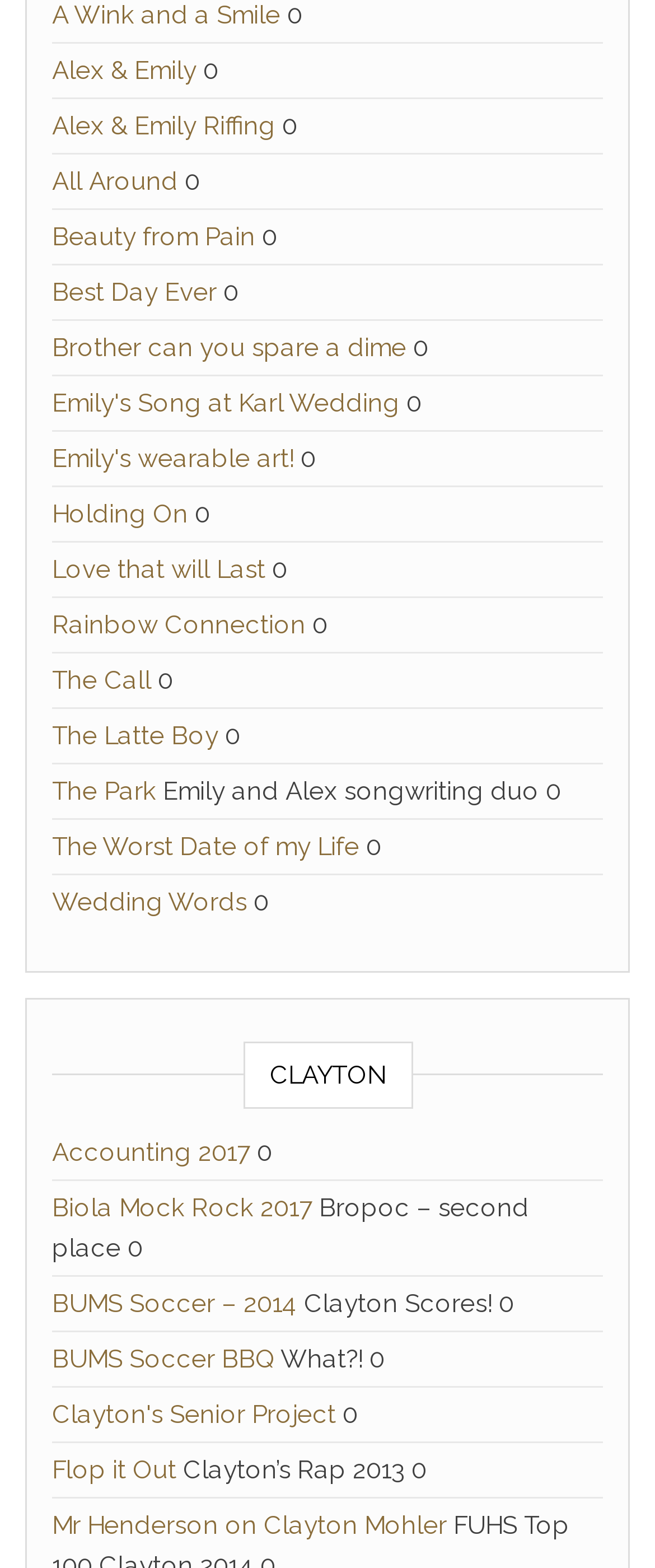Using the webpage screenshot, locate the HTML element that fits the following description and provide its bounding box: "A Wink and a Smile".

[0.079, 0.0, 0.428, 0.02]